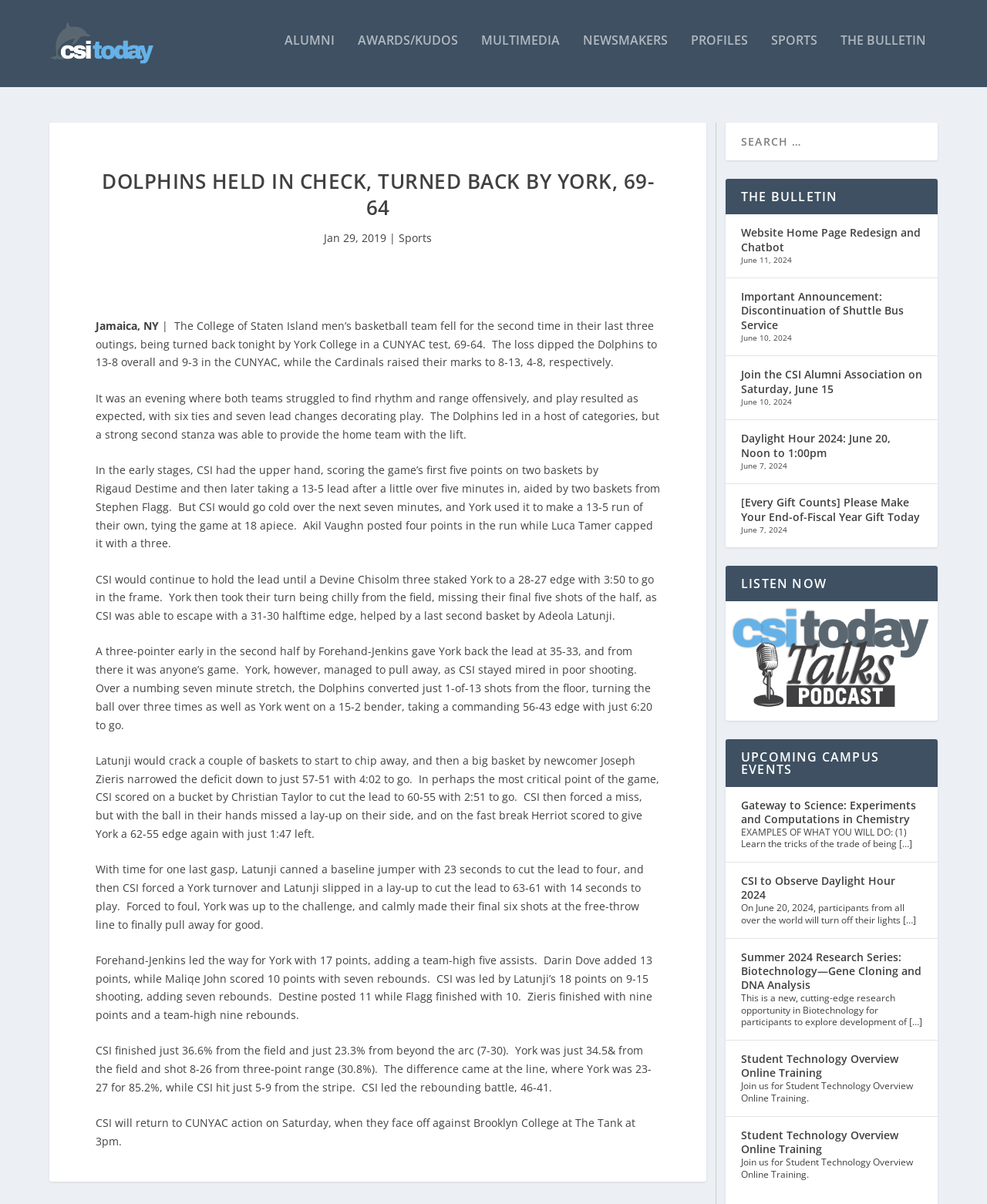Can you show the bounding box coordinates of the region to click on to complete the task described in the instruction: "listen to the CSI Today Talks Podcast"?

[0.735, 0.494, 0.95, 0.592]